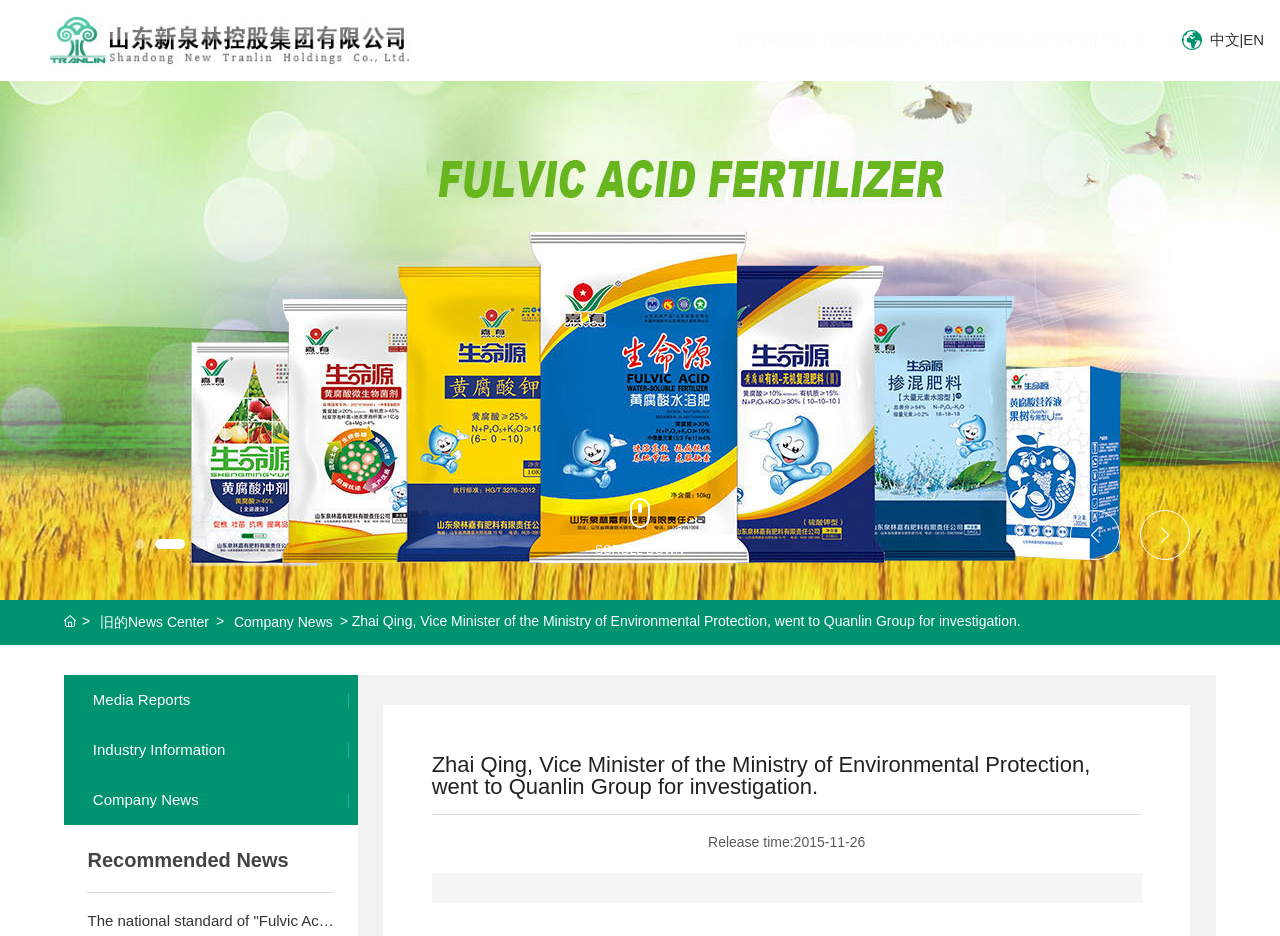Please pinpoint the bounding box coordinates for the region I should click to adhere to this instruction: "Go to the 'About Us' page".

[0.53, 0.0, 0.592, 0.085]